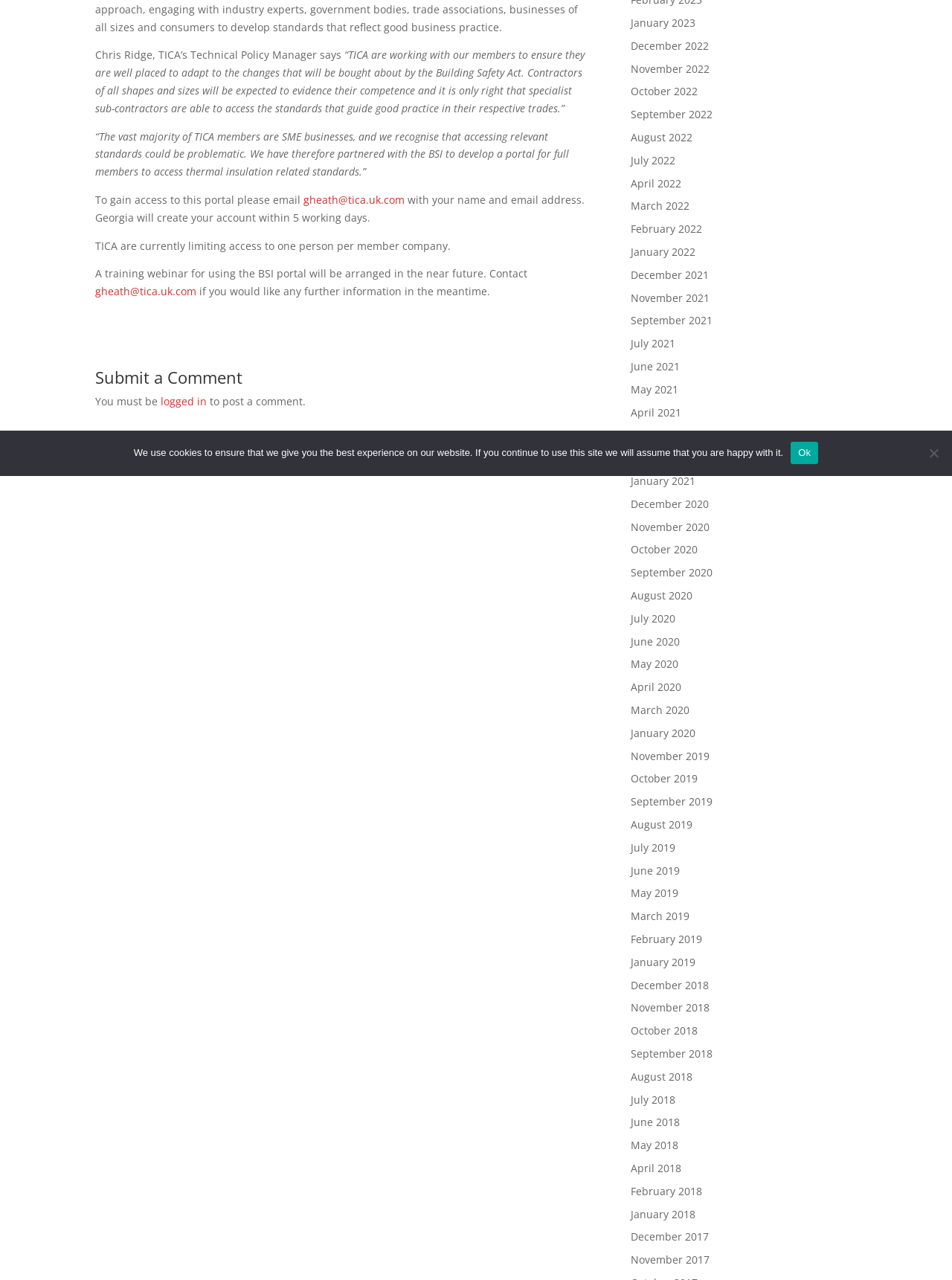Given the element description May 2019, predict the bounding box coordinates for the UI element in the webpage screenshot. The format should be (top-left x, top-left y, bottom-right x, bottom-right y), and the values should be between 0 and 1.

[0.663, 0.692, 0.713, 0.703]